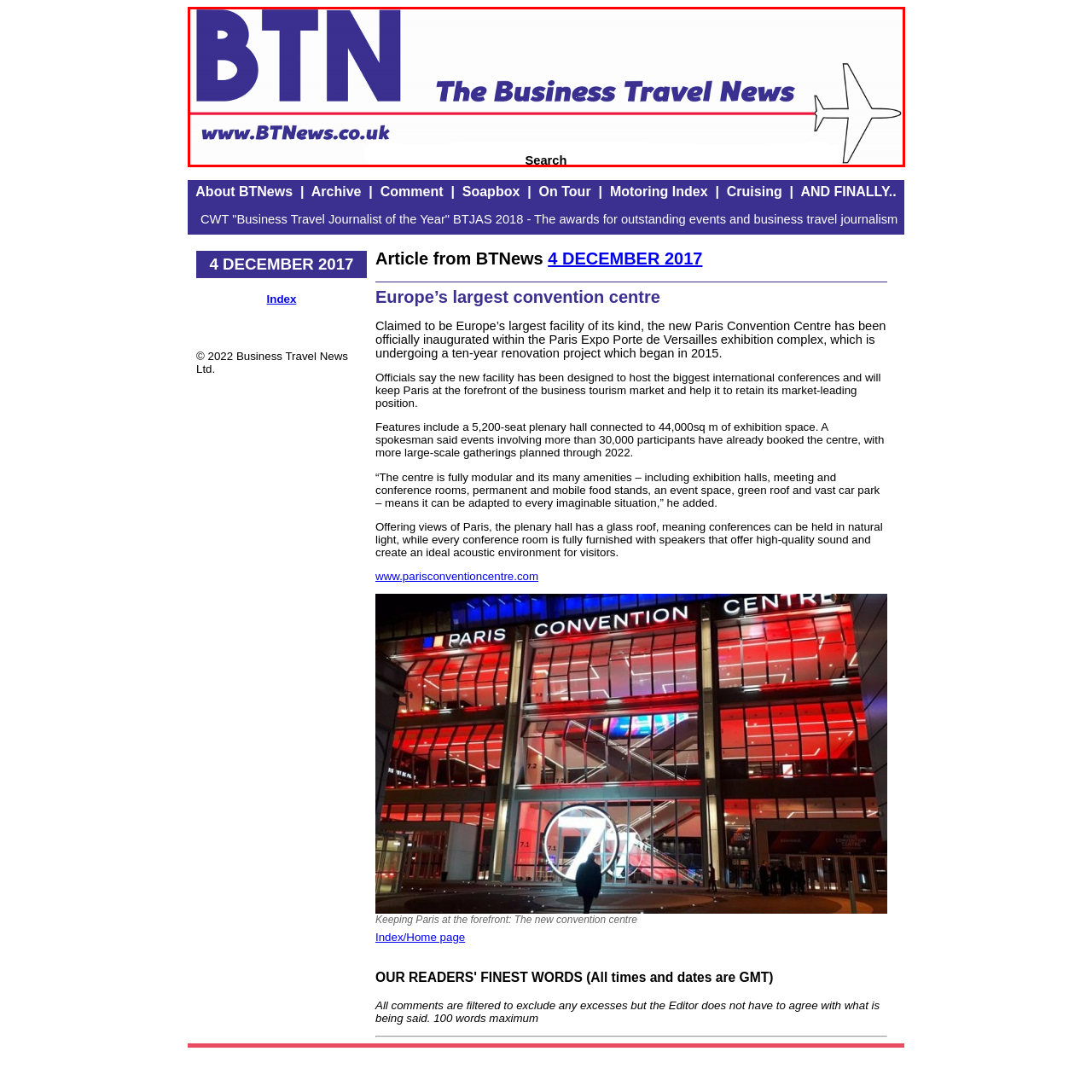Elaborate on the scene depicted inside the red bounding box.

The image presents the logo and header for "BTN: The Business Travel News," a publication dedicated to news and insights in the business travel sector. The prominent "BTN" acronym is highlighted in bold purple letters, symbolizing the brand's identity. Below the logo, the full title "The Business Travel News" is displayed, maintaining a cohesive aesthetic. The website URL, "www.BTNews.co.uk," underscores the publication's online presence, offering readers easy access to more information. Lastly, a "Search" link is provided, facilitating navigation for readers seeking specific content within the platform. An airplane graphic adjacent to the text reinforces the focus on travel and transportation.